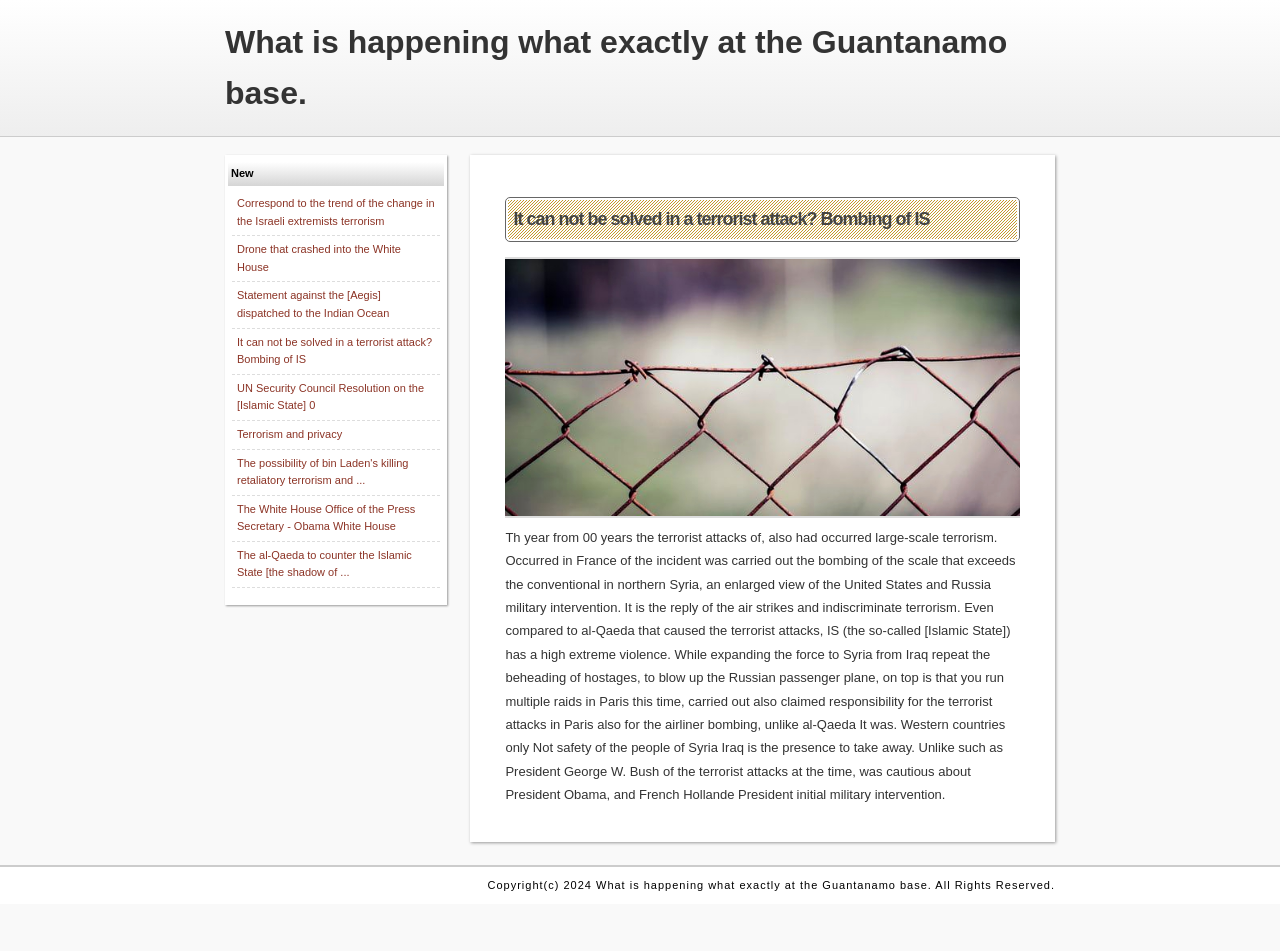Can you show the bounding box coordinates of the region to click on to complete the task described in the instruction: "Check the White House Office of the Press Secretary - Obama White House"?

[0.185, 0.529, 0.324, 0.56]